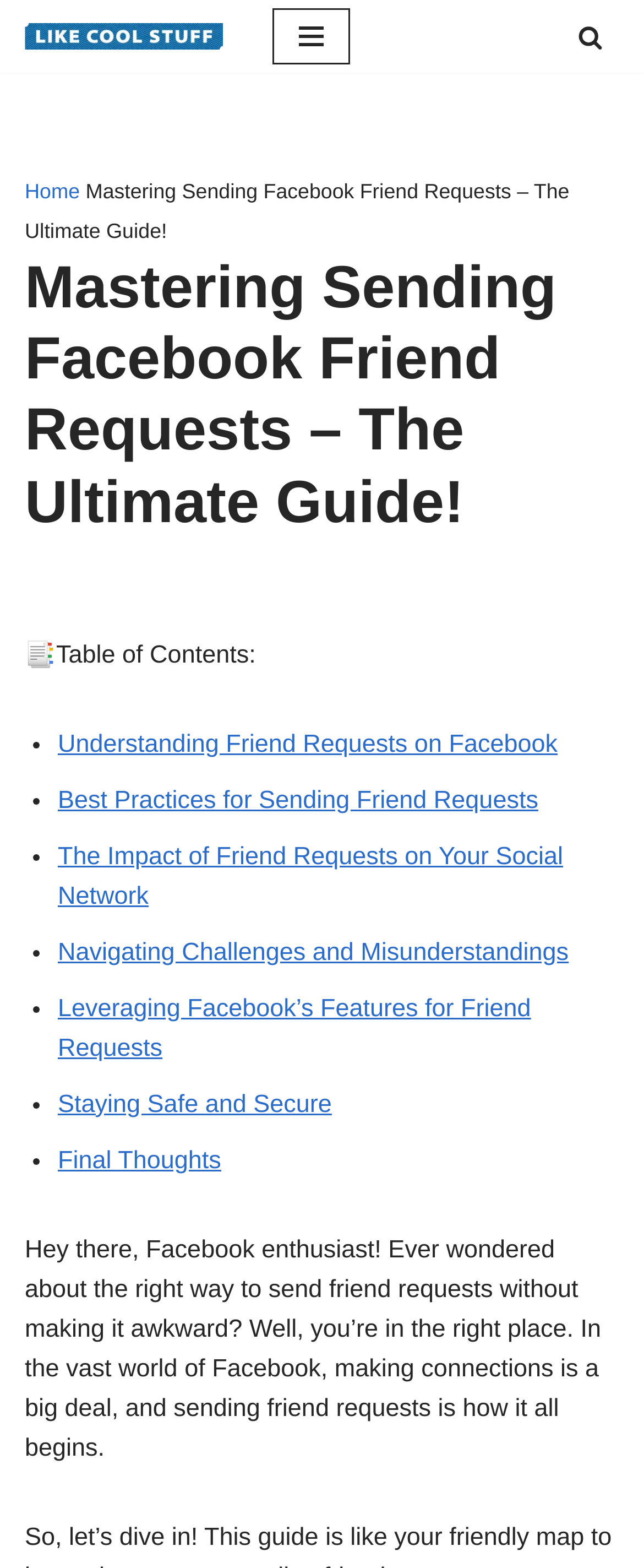What is the text above the 'Table of Contents'? Analyze the screenshot and reply with just one word or a short phrase.

Mastering Sending Facebook Friend Requests – The Ultimate Guide!